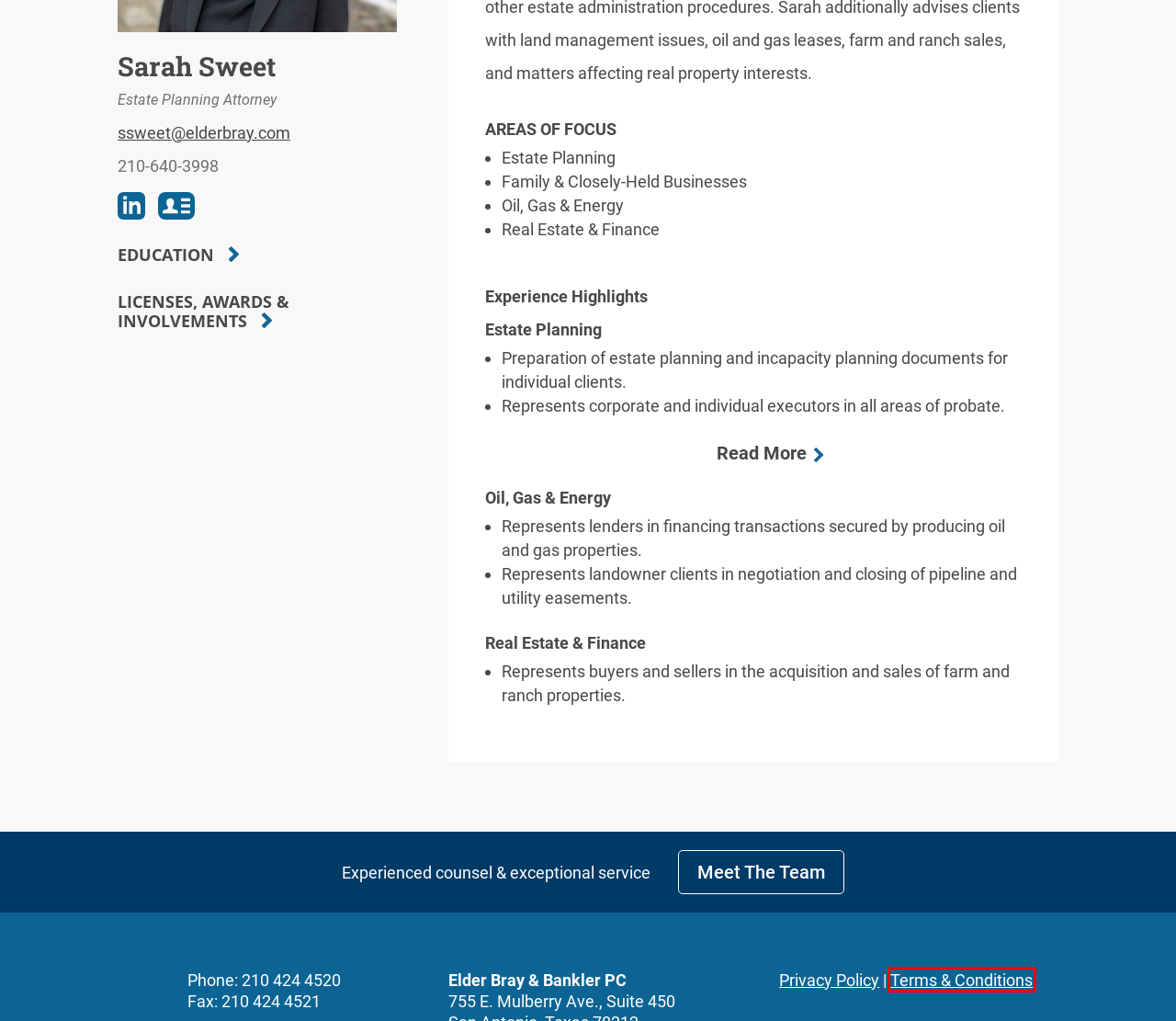Observe the provided screenshot of a webpage with a red bounding box around a specific UI element. Choose the webpage description that best fits the new webpage after you click on the highlighted element. These are your options:
A. Attorneys - Elder Bray
B. Industry Expertise - Elder Bray
C. About - Elder Bray
D. Terms and Conditions - Elder Bray
E. Privacy Policy - Elder Bray
F. Elder Bray - Business Attorneys & Advisors
G. Contact Us - Elder Bray
H. Practice Areas - Elder Bray

D